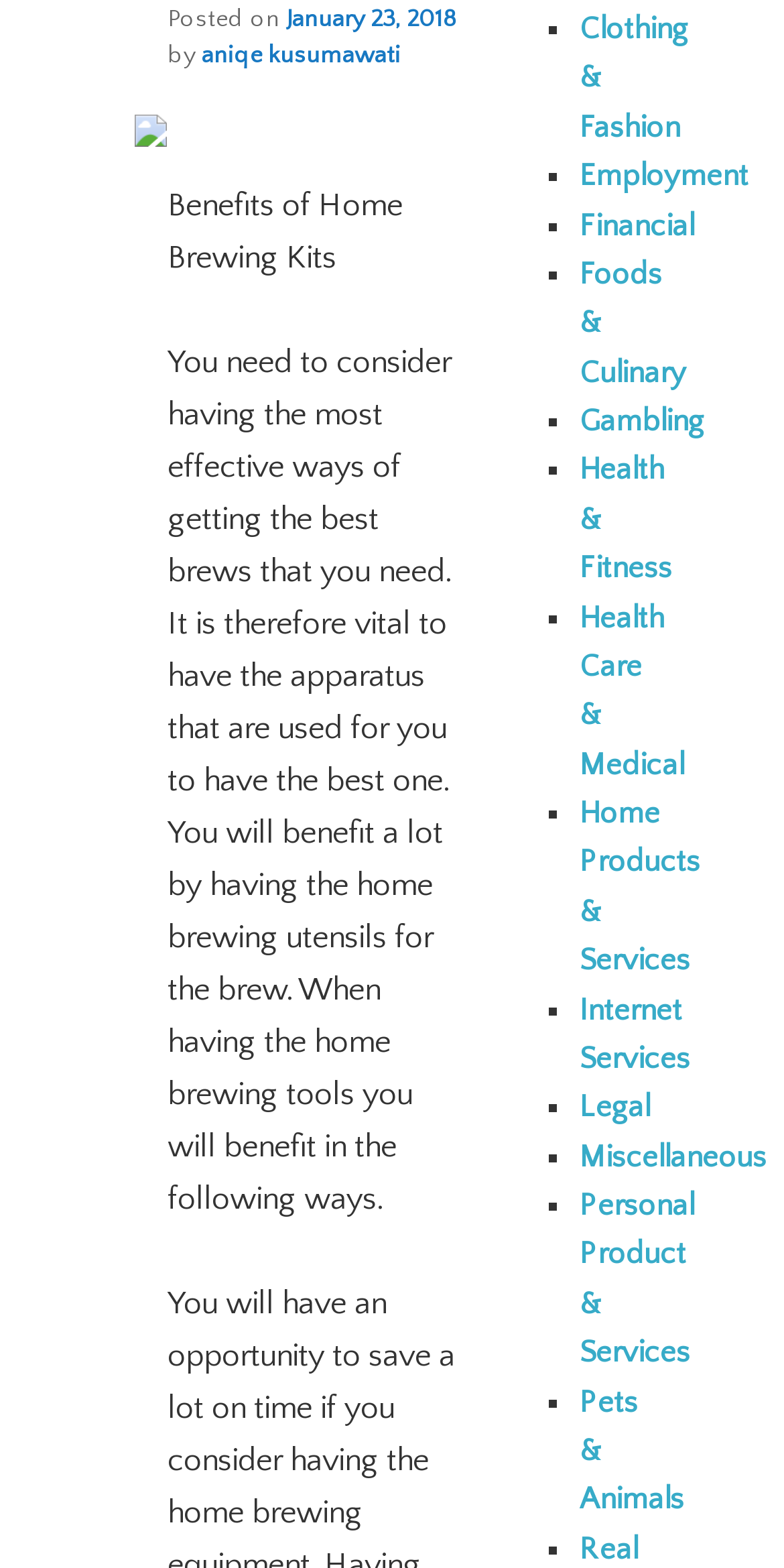Give a one-word or phrase response to the following question: What is the main topic of the article?

Benefits of Home Brewing Kits